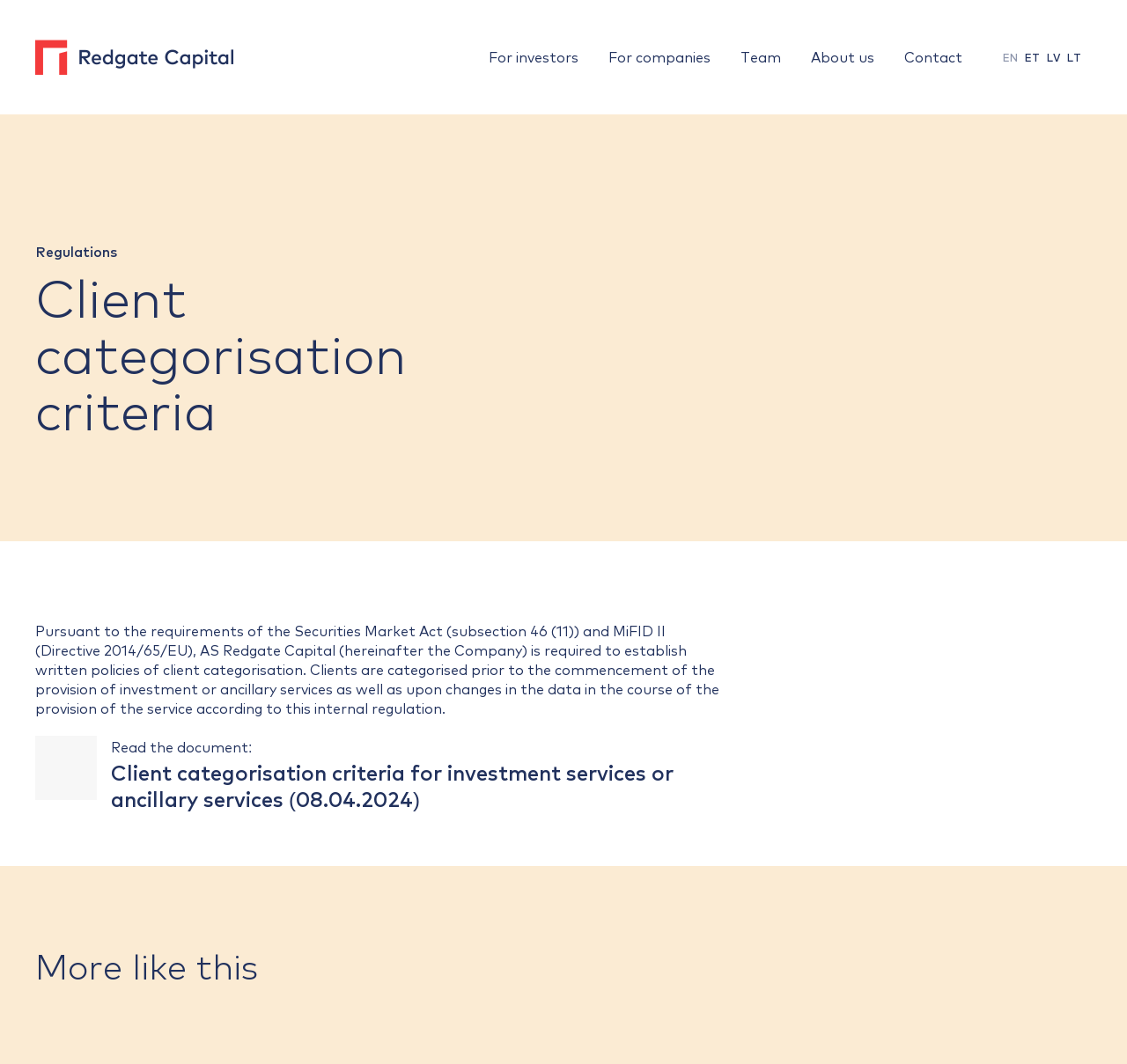What is the language of the webpage?
Answer with a single word or phrase by referring to the visual content.

Multiple languages